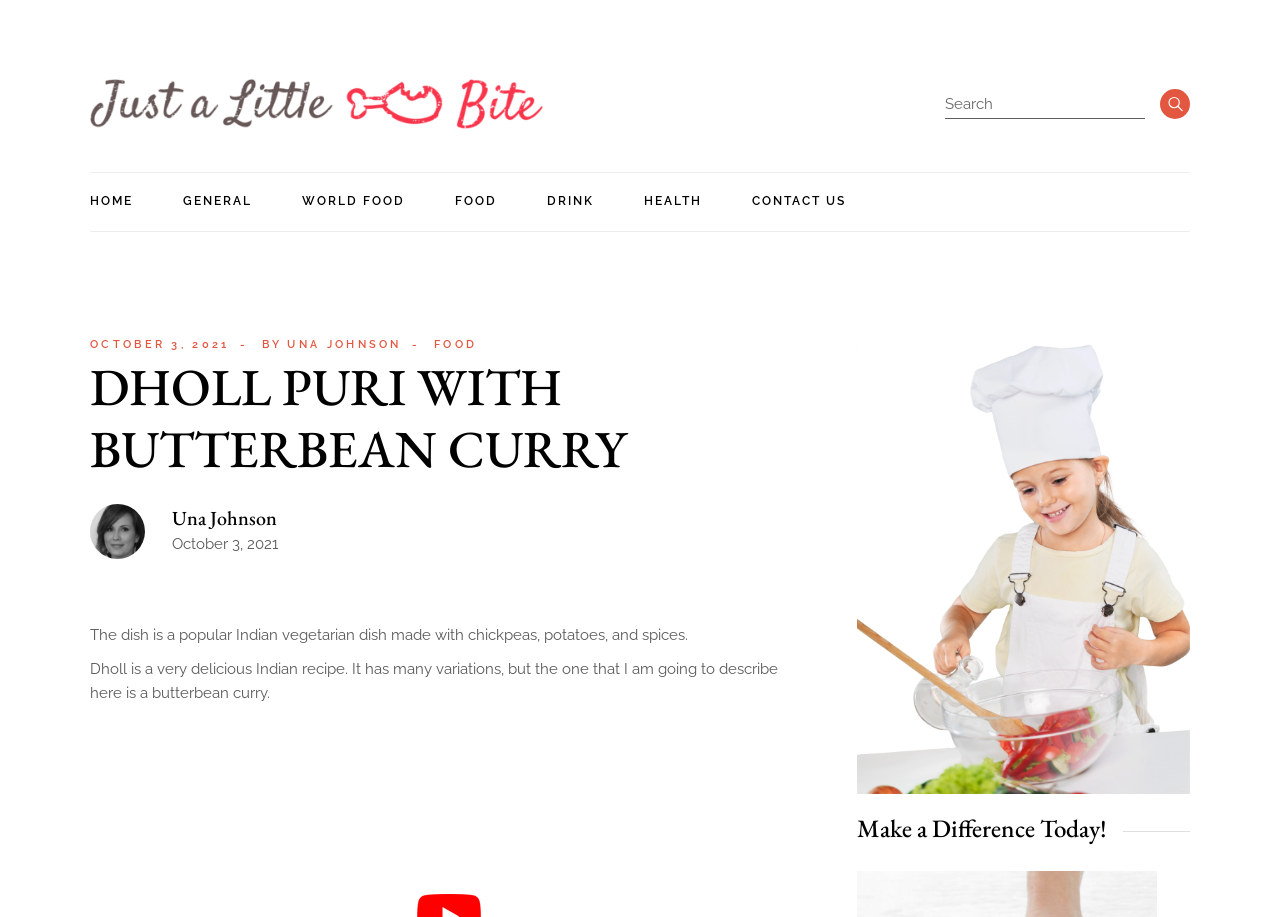Locate the bounding box coordinates of the area to click to fulfill this instruction: "view the CONTACT US page". The bounding box should be presented as four float numbers between 0 and 1, in the order [left, top, right, bottom].

[0.588, 0.188, 0.661, 0.253]